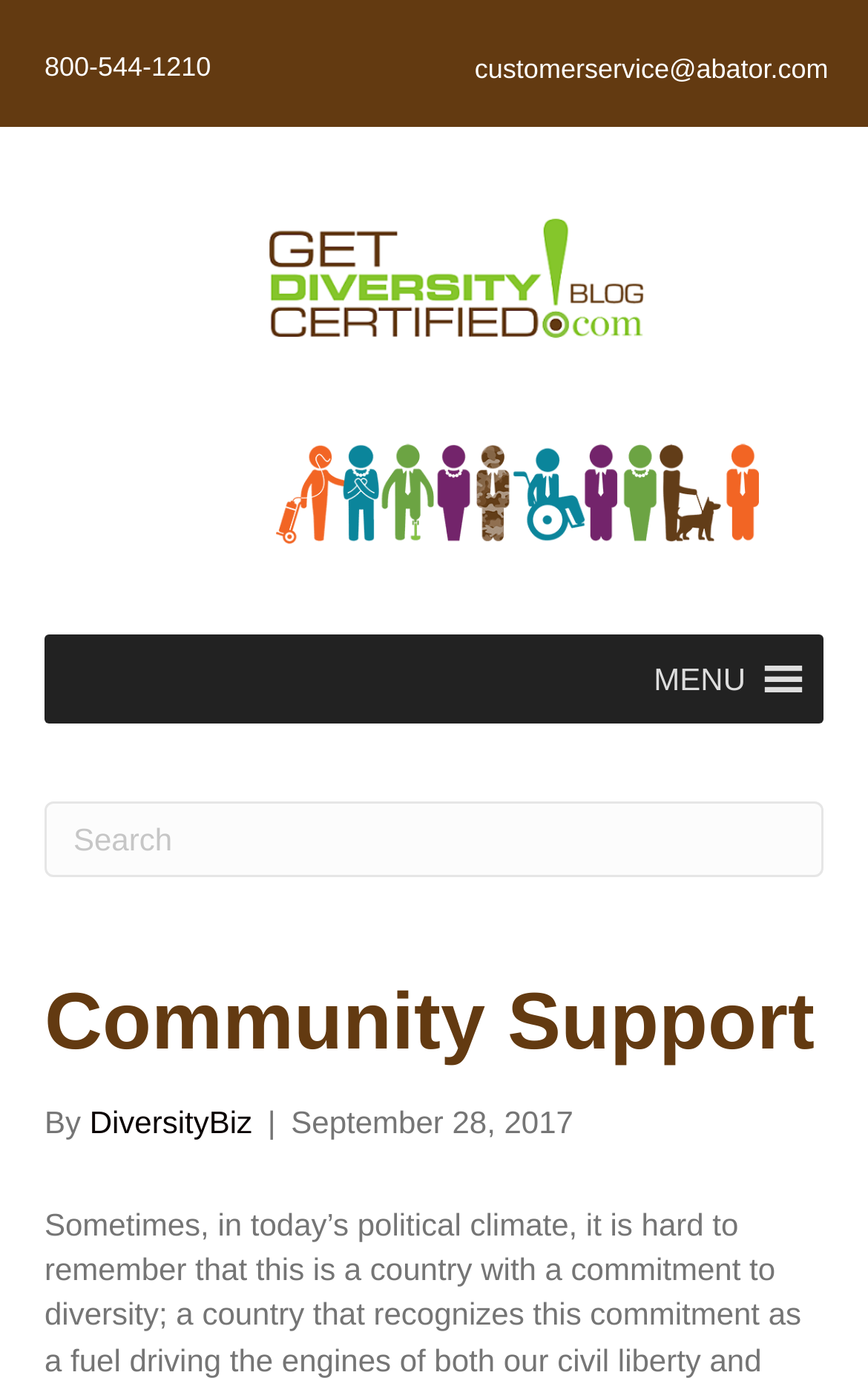Based on the image, give a detailed response to the question: What is the purpose of the button with the icon?

I found the button element with the icon and the text 'MENU' which is located at the top-right corner of the webpage, and it seems to be a menu button that can be expanded.